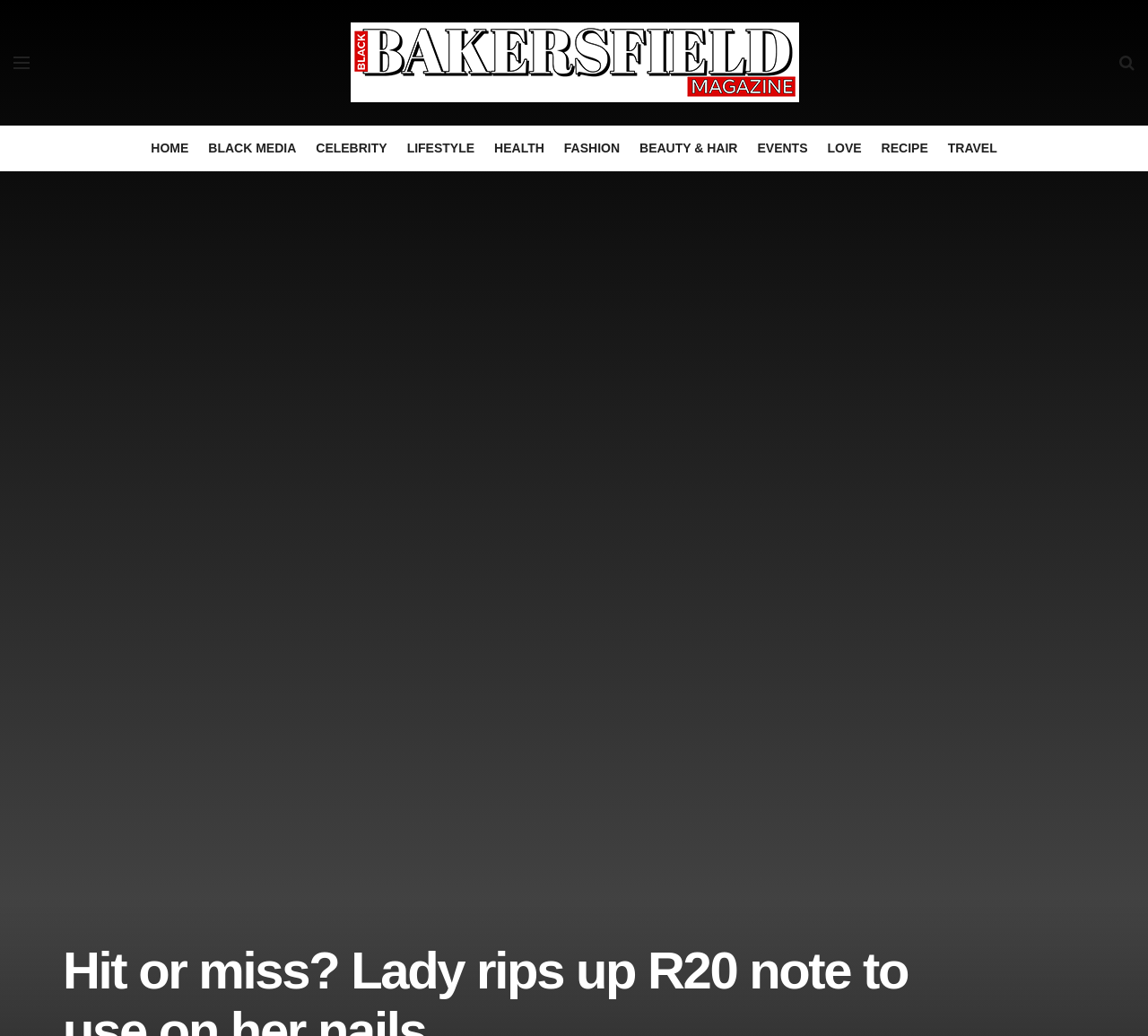Determine the bounding box coordinates of the section I need to click to execute the following instruction: "check out EVENTS page". Provide the coordinates as four float numbers between 0 and 1, i.e., [left, top, right, bottom].

[0.66, 0.121, 0.704, 0.165]